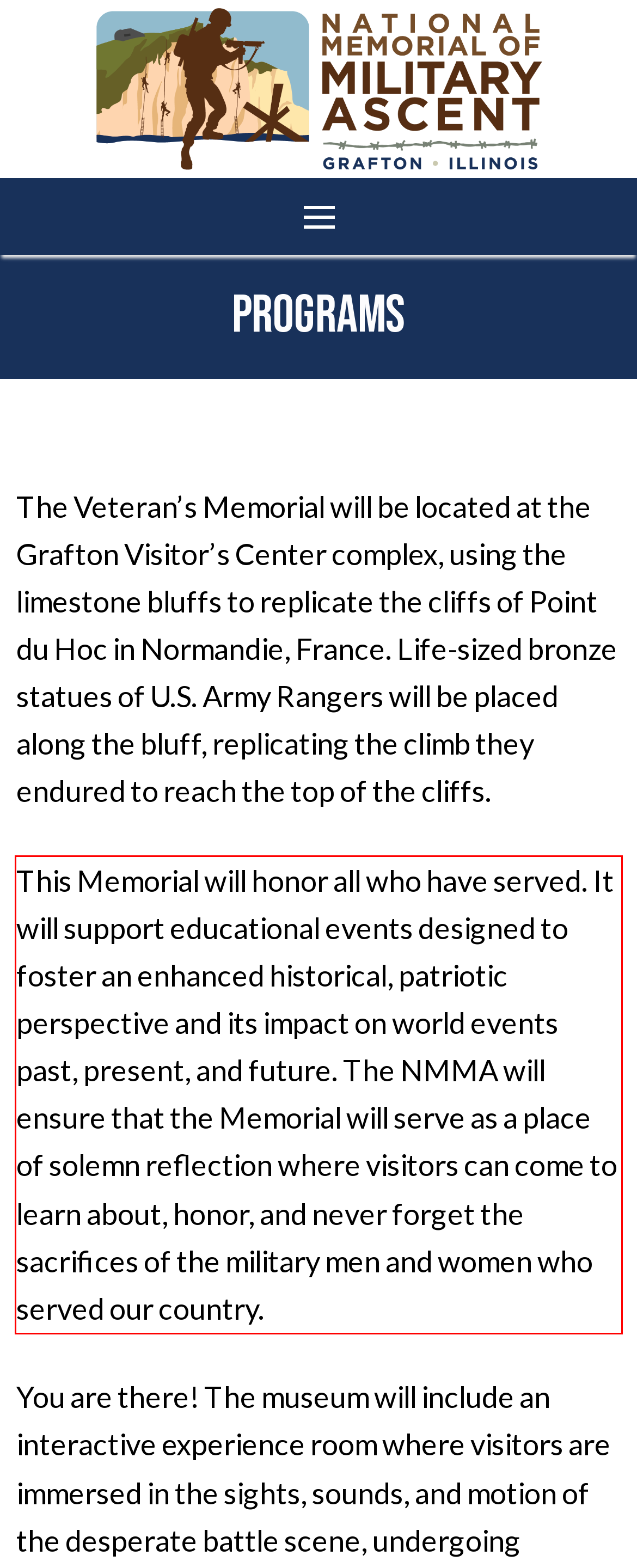You have a screenshot of a webpage with a UI element highlighted by a red bounding box. Use OCR to obtain the text within this highlighted area.

This Memorial will honor all who have served. It will support educational events designed to foster an enhanced historical, patriotic perspective and its impact on world events past, present, and future. The NMMA will ensure that the Memorial will serve as a place of solemn reflection where visitors can come to learn about, honor, and never forget the sacrifices of the military men and women who served our country.